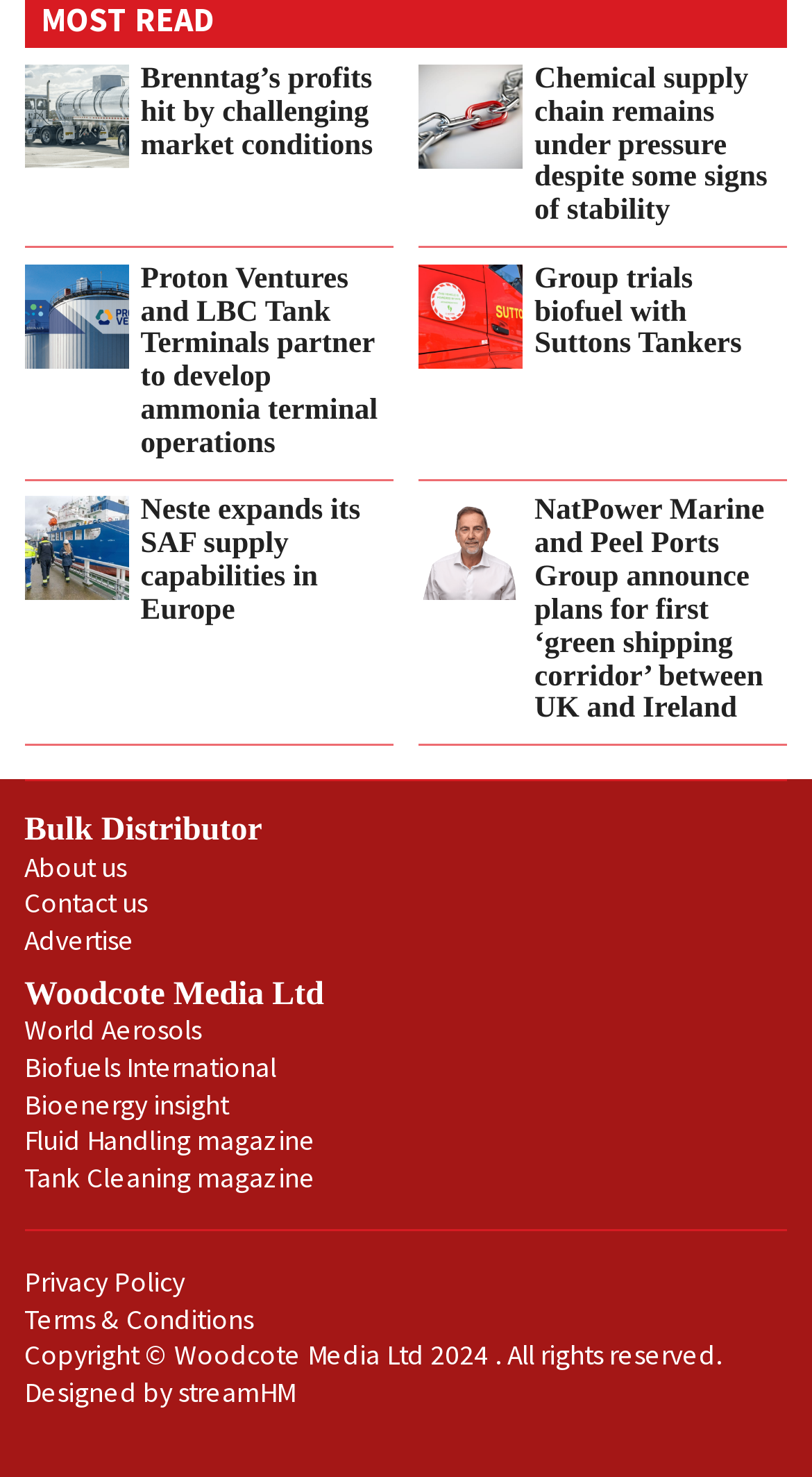Kindly determine the bounding box coordinates of the area that needs to be clicked to fulfill this instruction: "Click on the Introduction link".

None